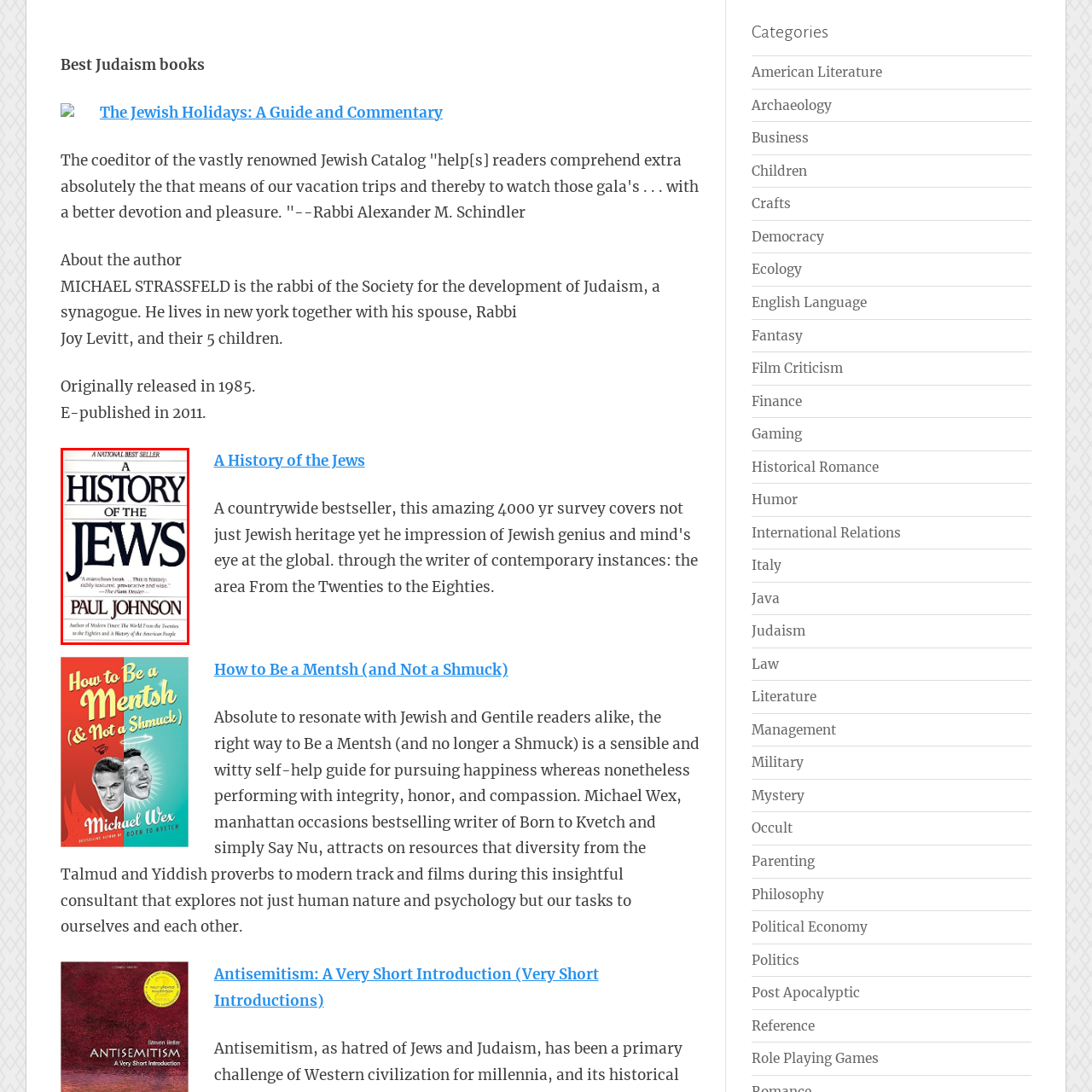Elaborate on all the details and elements present in the red-outlined area of the image.

The image depicts the cover of the book "A History of the Jews" by Paul Johnson, which is labeled as a national bestseller. The title is prominently displayed in bold black font at the top, capturing the essence of the book's historical depth. Beneath the title, there is an endorsement that praises the book as "A marvelous book... This is history; richly textured, perspective and wise," attributed to The Plain Dealer. The author's name, Paul Johnson, is featured at the bottom in a slightly smaller font, emphasizing his prominence as a writer known for works such as "Modern Times" and "A History of the American People." The cover design, with its stark contrast and bold lettering, suggests a serious exploration of Jewish history, appealing to both scholarly readers and the general public interested in understanding the Jewish experience.